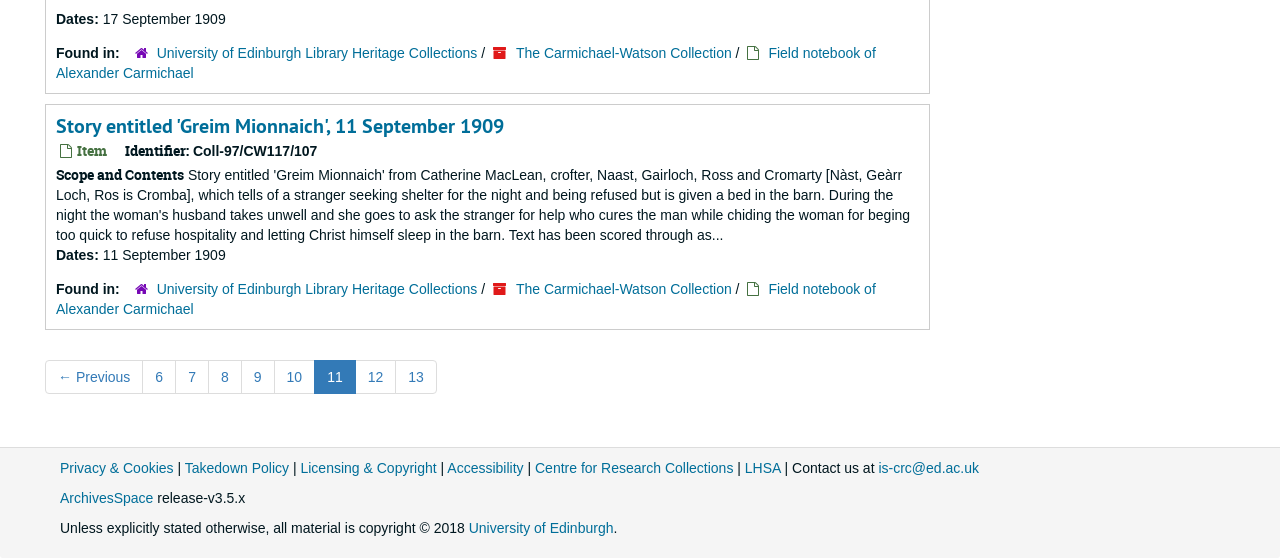Please identify the bounding box coordinates of the element I should click to complete this instruction: 'View the story 'Greim Mionnaich''. The coordinates should be given as four float numbers between 0 and 1, like this: [left, top, right, bottom].

[0.044, 0.202, 0.394, 0.249]